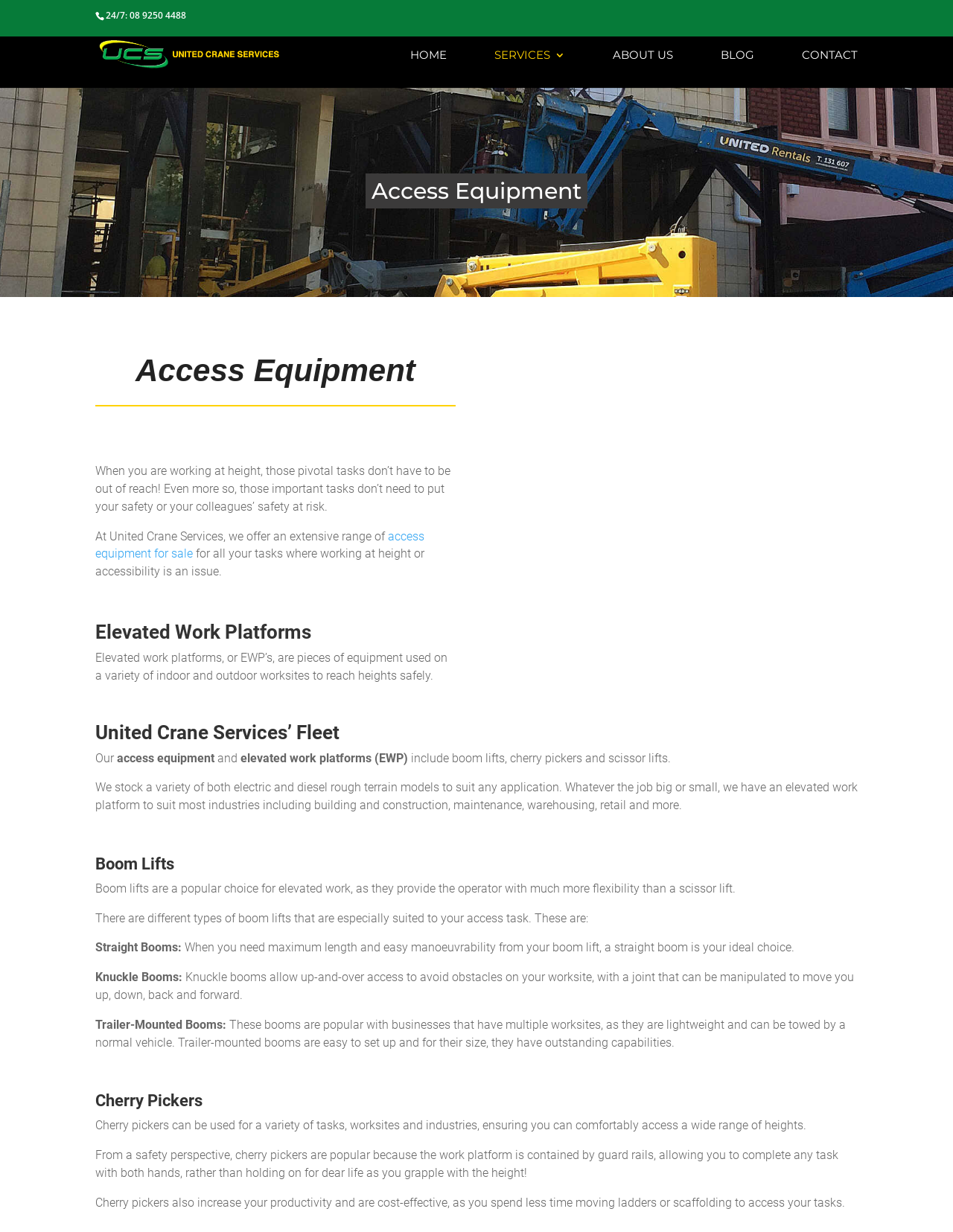Find the bounding box coordinates of the clickable area that will achieve the following instruction: "Read about United Crane Services’ Fleet".

[0.1, 0.586, 0.9, 0.608]